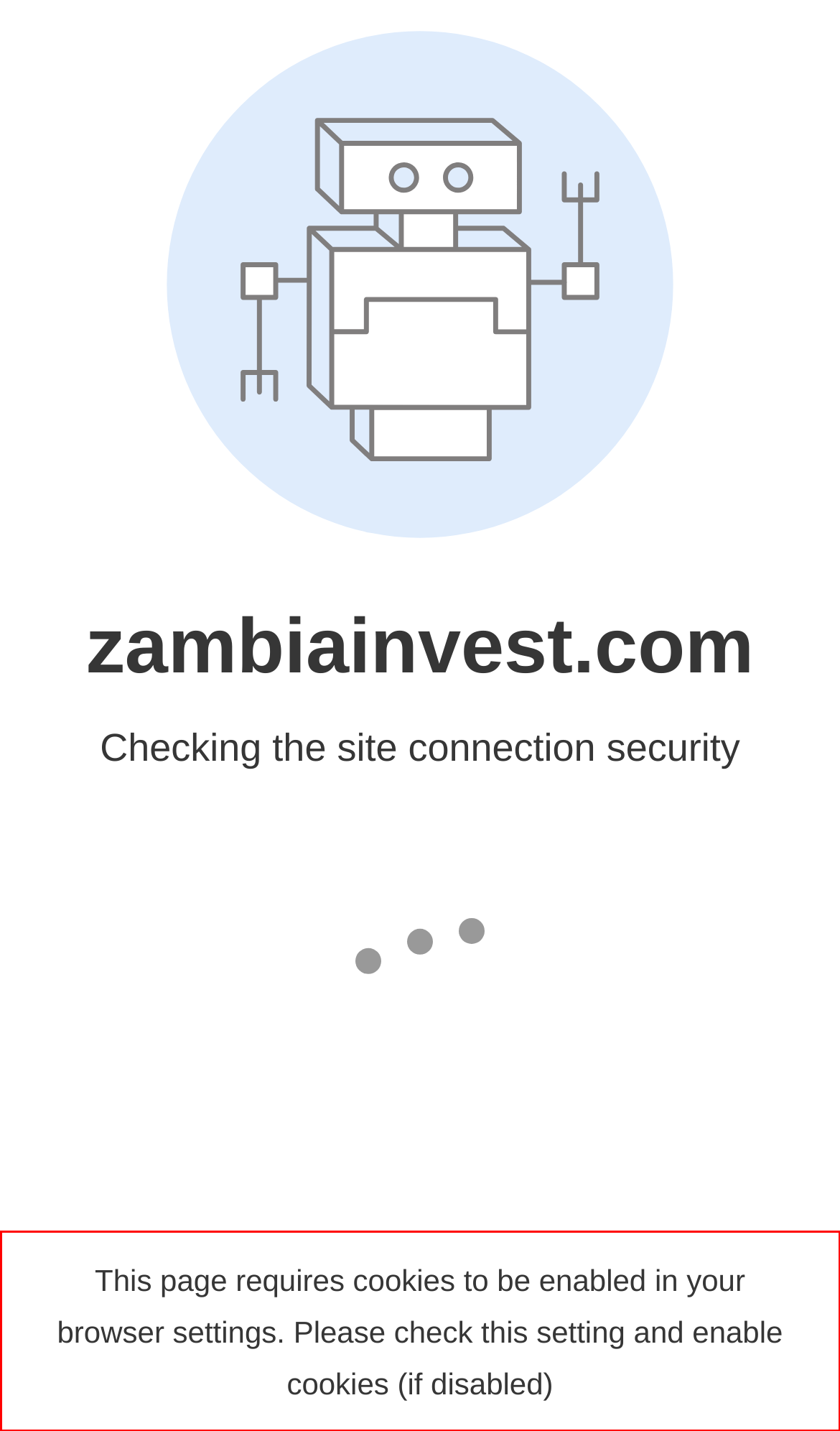Perform OCR on the text inside the red-bordered box in the provided screenshot and output the content.

This page requires cookies to be enabled in your browser settings. Please check this setting and enable cookies (if disabled)